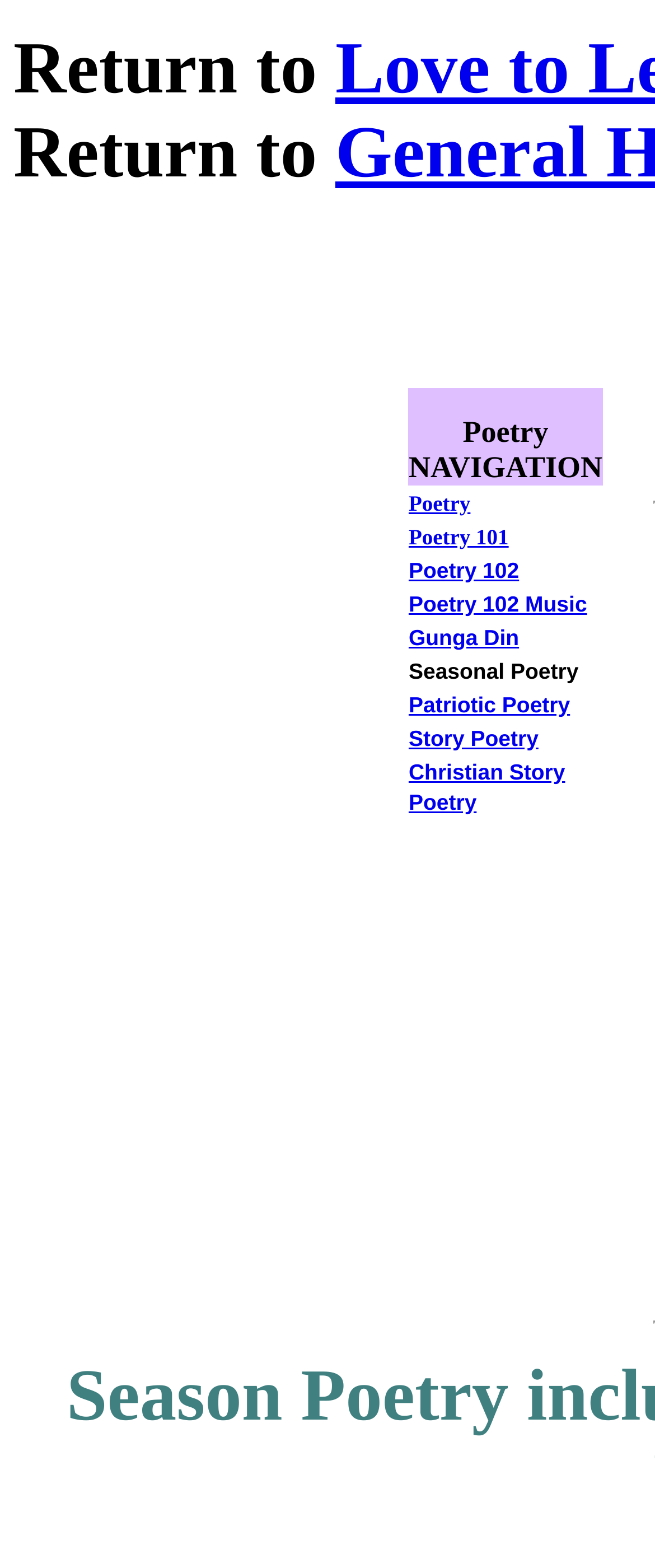Please find the bounding box coordinates of the element that needs to be clicked to perform the following instruction: "explore Patriotic Poetry". The bounding box coordinates should be four float numbers between 0 and 1, represented as [left, top, right, bottom].

[0.624, 0.44, 0.87, 0.459]